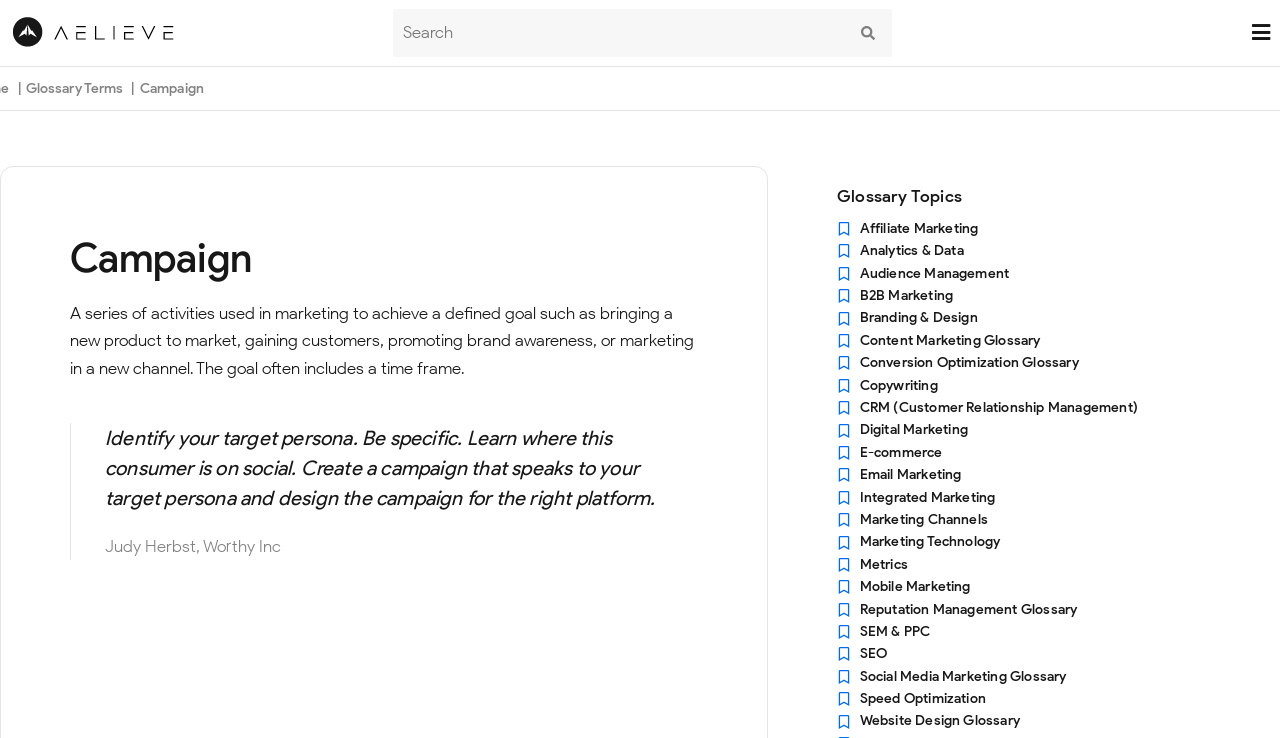How many glossary topics are listed?
Please provide a comprehensive and detailed answer to the question.

The webpage lists 20 glossary topics, including Affiliate Marketing, Analytics & Data, Audience Management, and others. These topics are listed in a section with the heading 'Glossary Topics'.